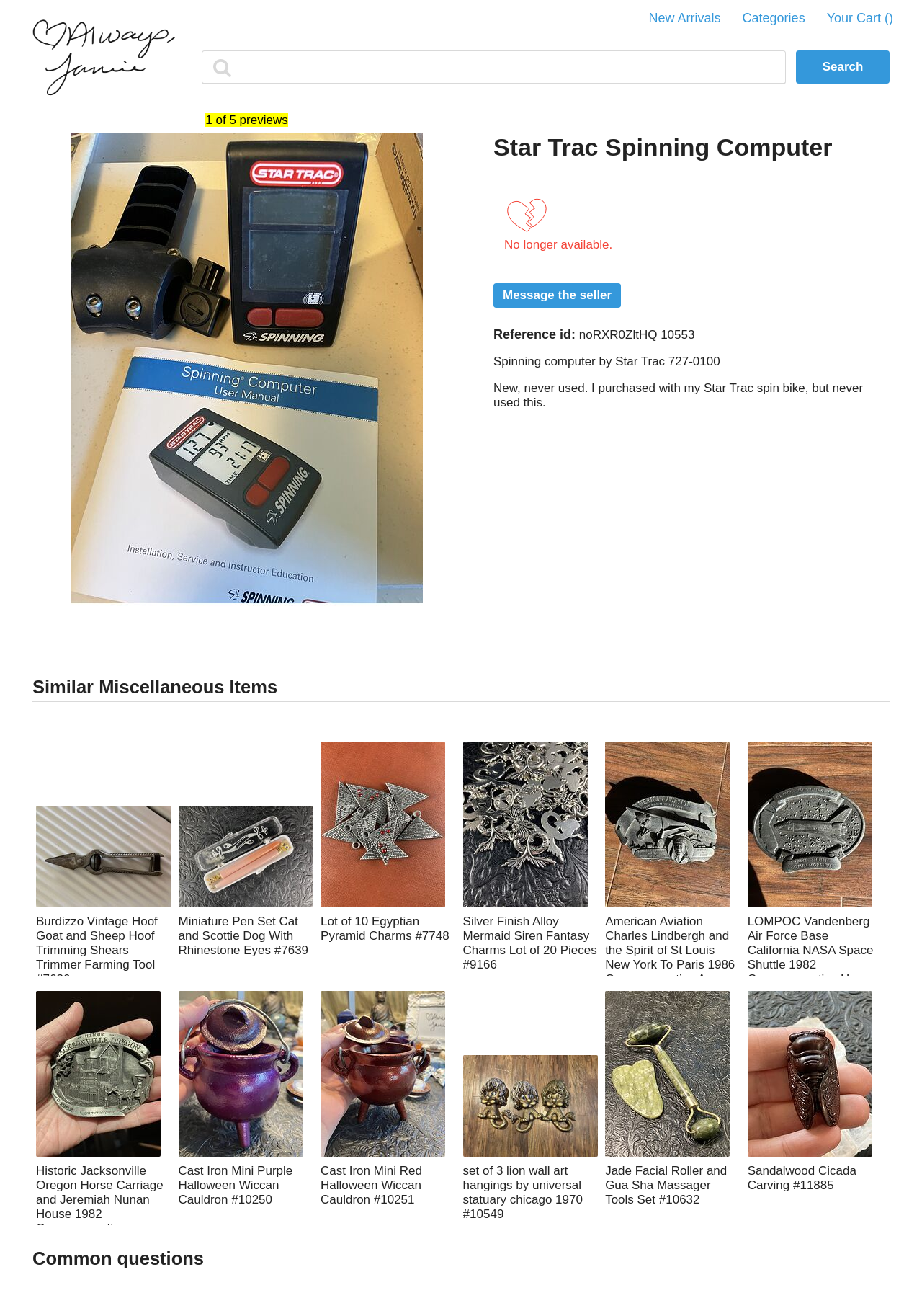Using the information in the image, give a comprehensive answer to the question: 
How many previews are available for this item?

The number of previews available for this item can be determined by looking at the text '1 of 5 previews', which indicates that there are a total of 5 previews available for this item.